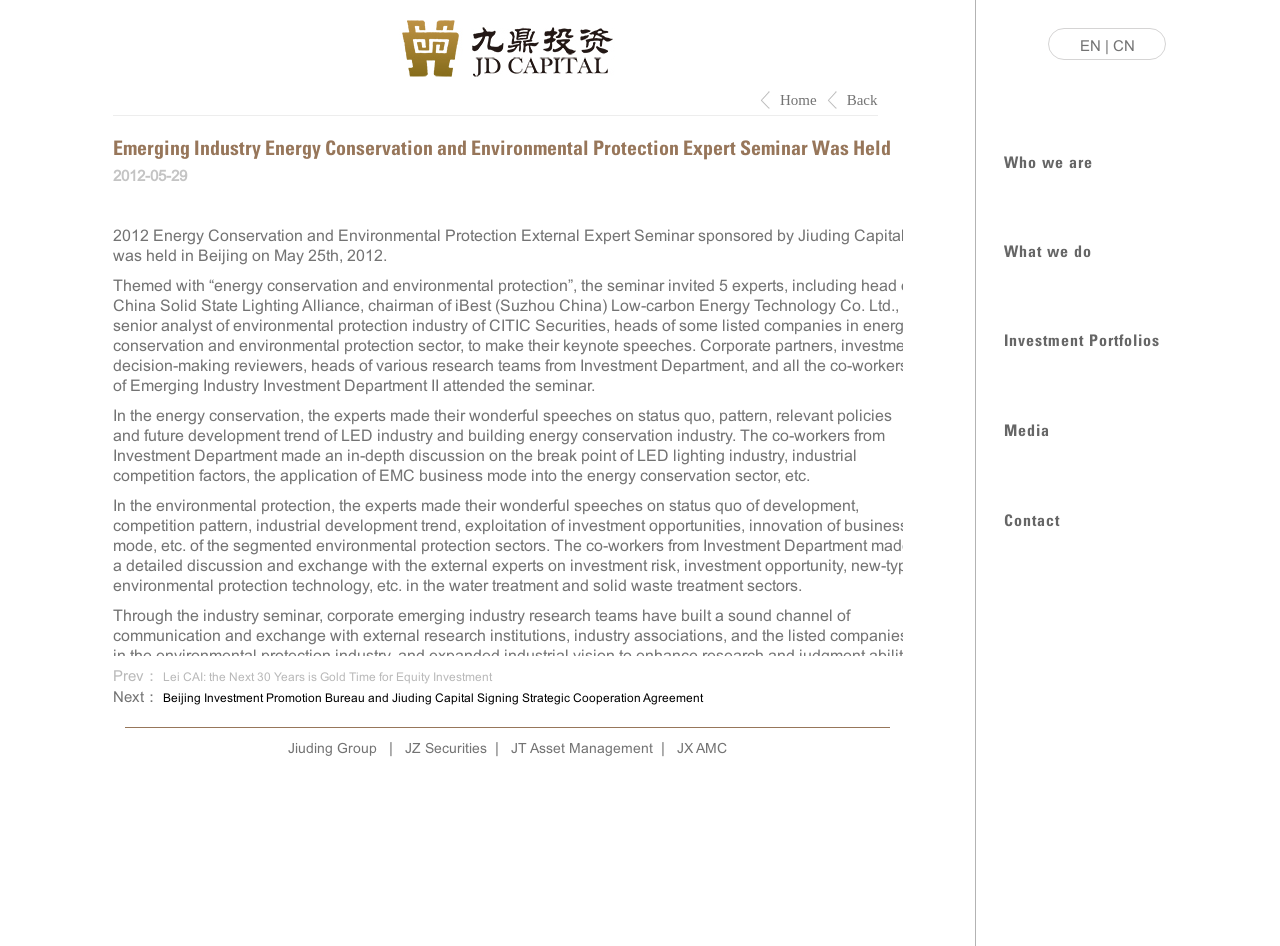Determine the bounding box coordinates for the area that needs to be clicked to fulfill this task: "Go to the 'Home' page". The coordinates must be given as four float numbers between 0 and 1, i.e., [left, top, right, bottom].

[0.609, 0.097, 0.638, 0.114]